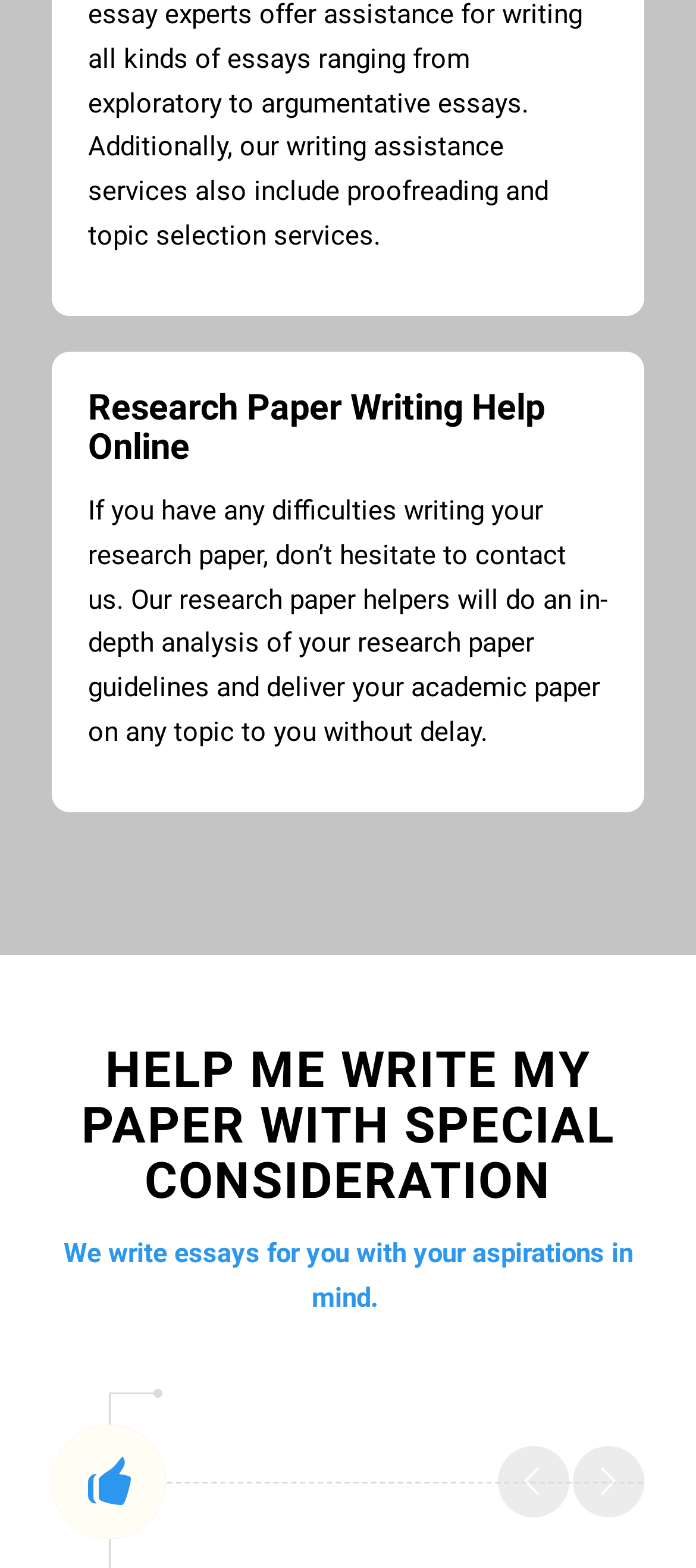Examine the screenshot and answer the question in as much detail as possible: What is the service offered by the website?

The website offers research paper writing help, as indicated by the heading 'Research Paper Writing Help Online' and the text 'Our research paper helpers will do an in-depth analysis of your research paper guidelines and deliver your academic paper on any topic to you without delay.'